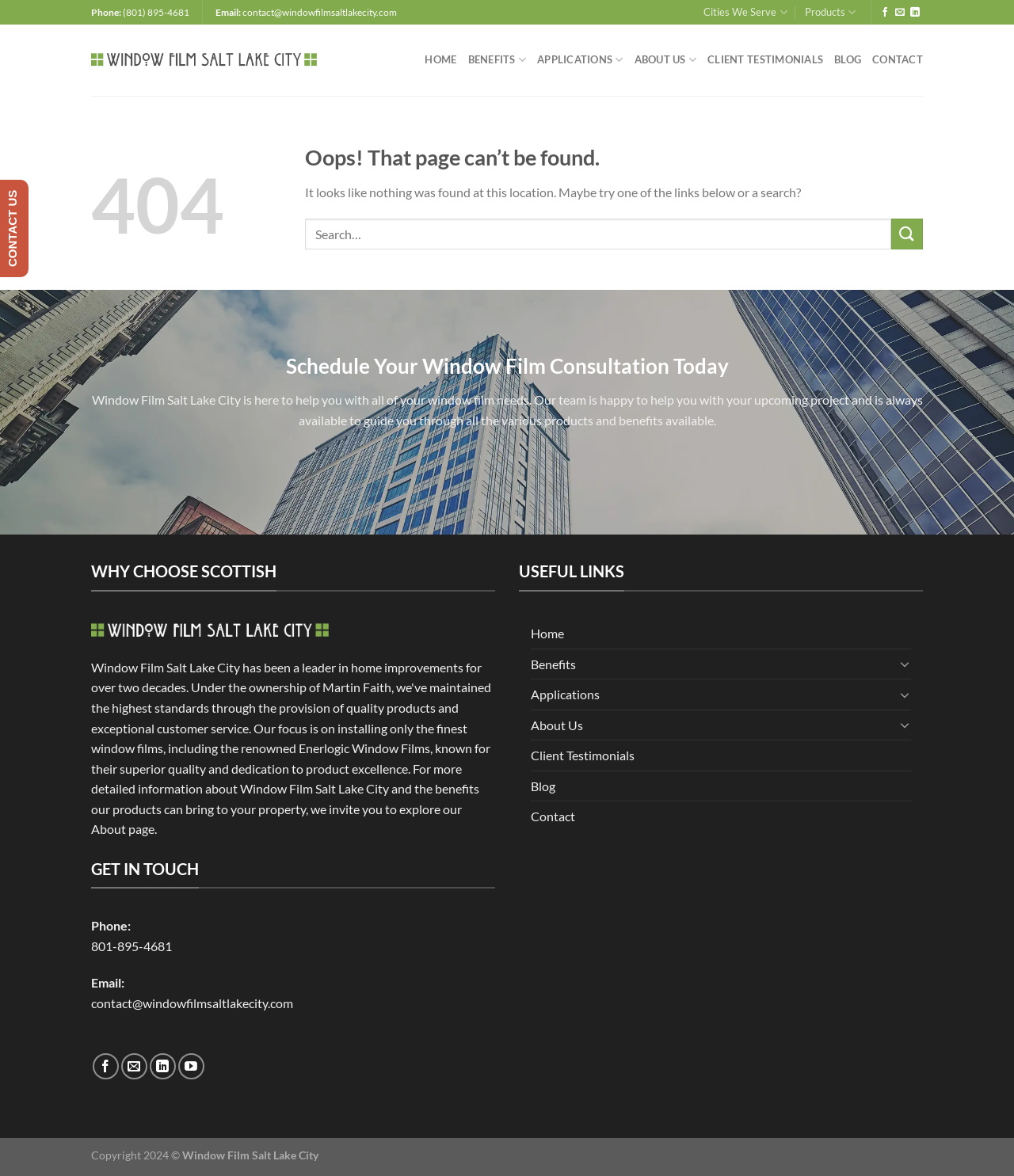What is the phone number of Window Film Salt Lake City?
Please provide a single word or phrase as the answer based on the screenshot.

(801) 895-4681